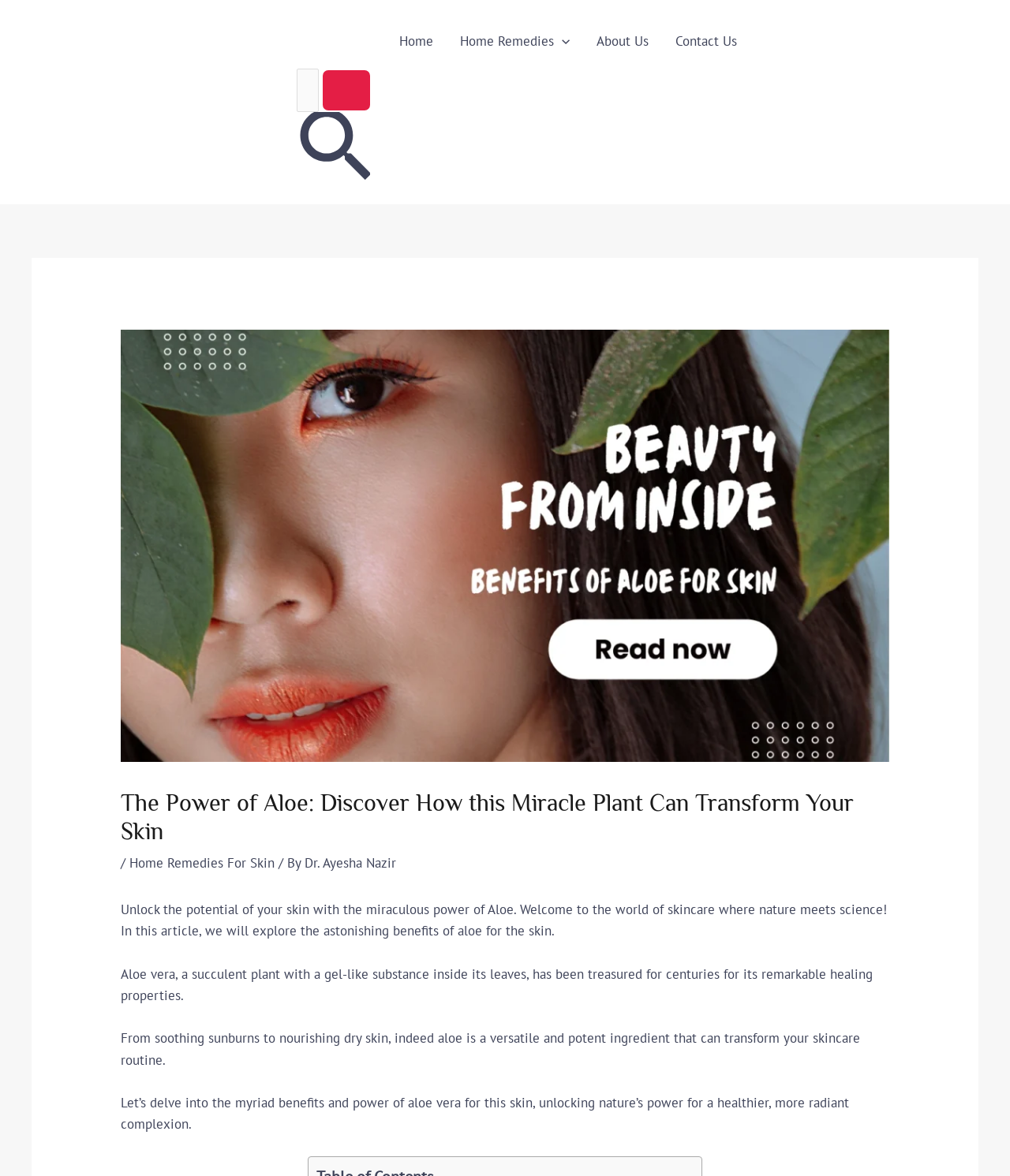Please answer the following question using a single word or phrase: 
What is the author of this article?

Dr. Ayesha Nazir